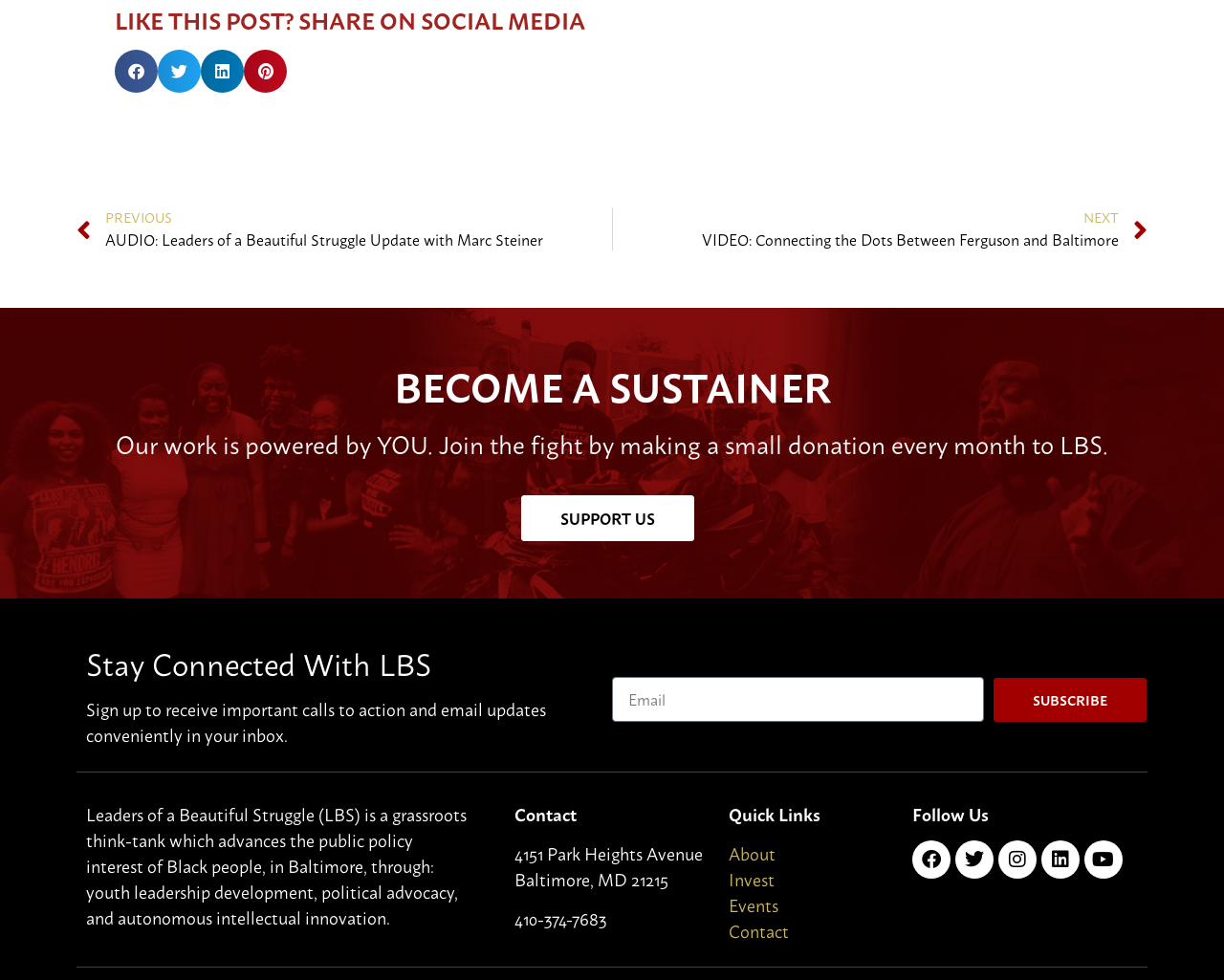Locate the UI element described by aria-label="Share on facebook" in the provided webpage screenshot. Return the bounding box coordinates in the format (top-left x, top-left y, bottom-right x, bottom-right y), ensuring all values are between 0 and 1.

[0.094, 0.051, 0.129, 0.094]